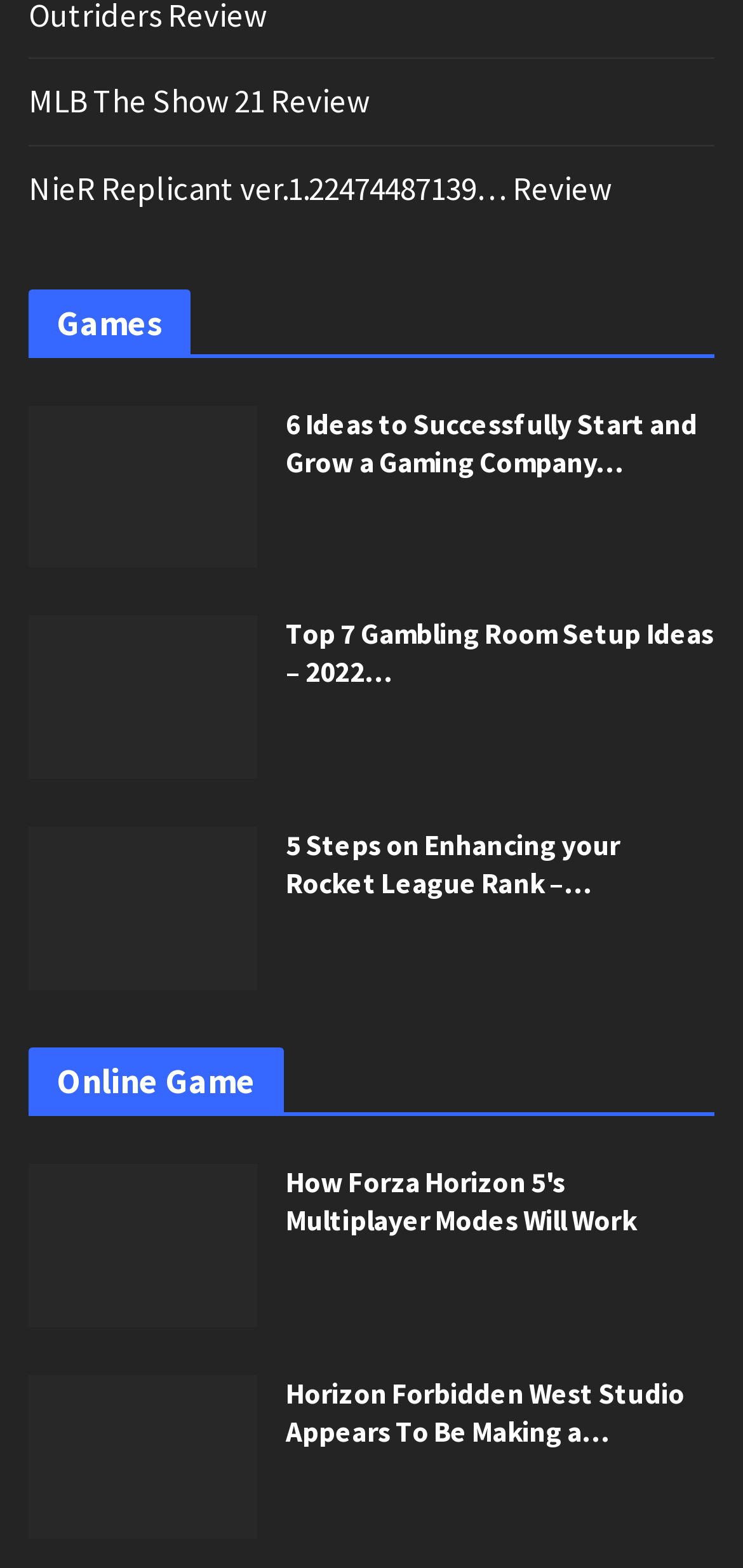What is the vertical position of the 'Online Game' heading relative to the 'Games' heading?
Give a detailed and exhaustive answer to the question.

The 'Online Game' heading is below the 'Games' heading because the y1 coordinate of the 'Online Game' heading (0.668) is greater than the y1 coordinate of the 'Games' heading (0.184), indicating that the 'Online Game' heading is located below the 'Games' heading.